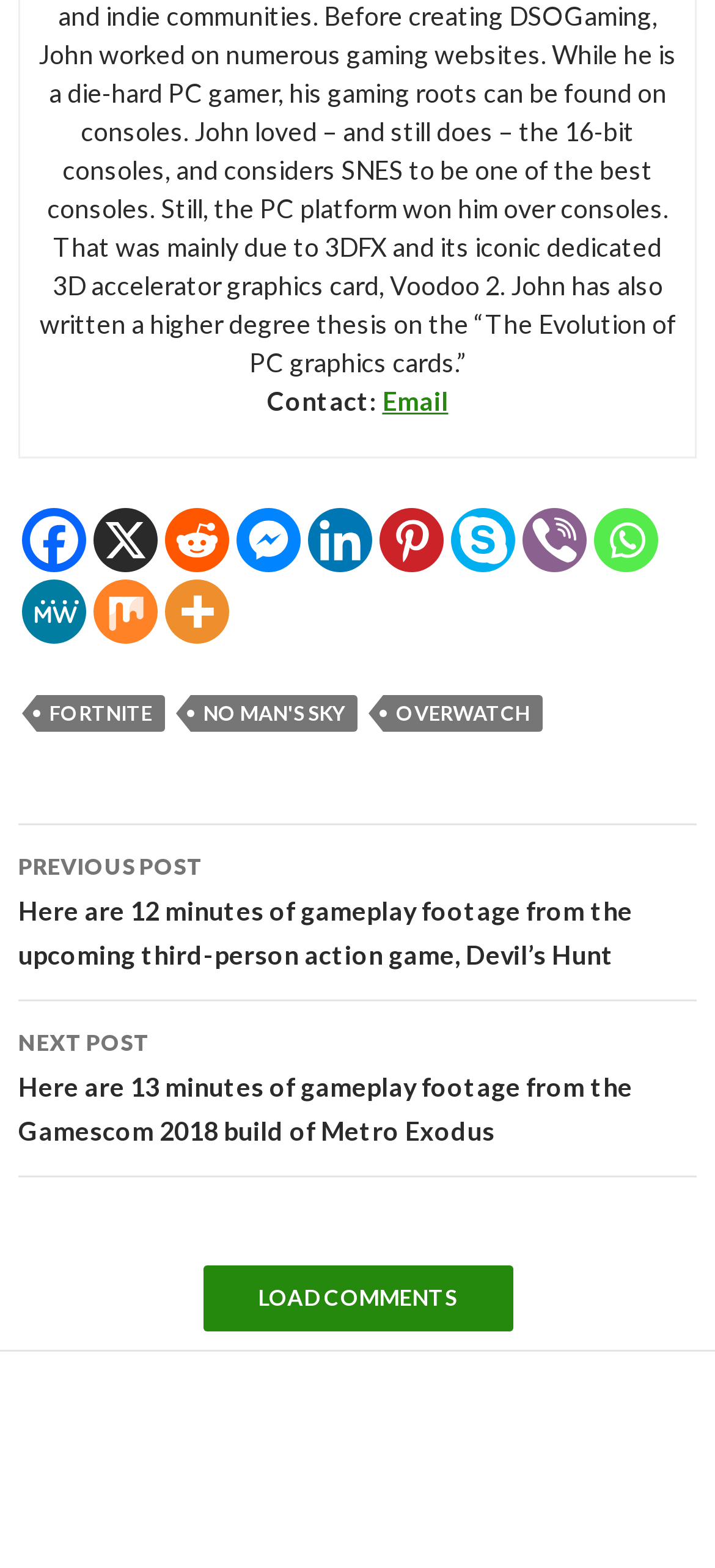Please reply with a single word or brief phrase to the question: 
What is the title of the previous post?

Devil’s Hunt